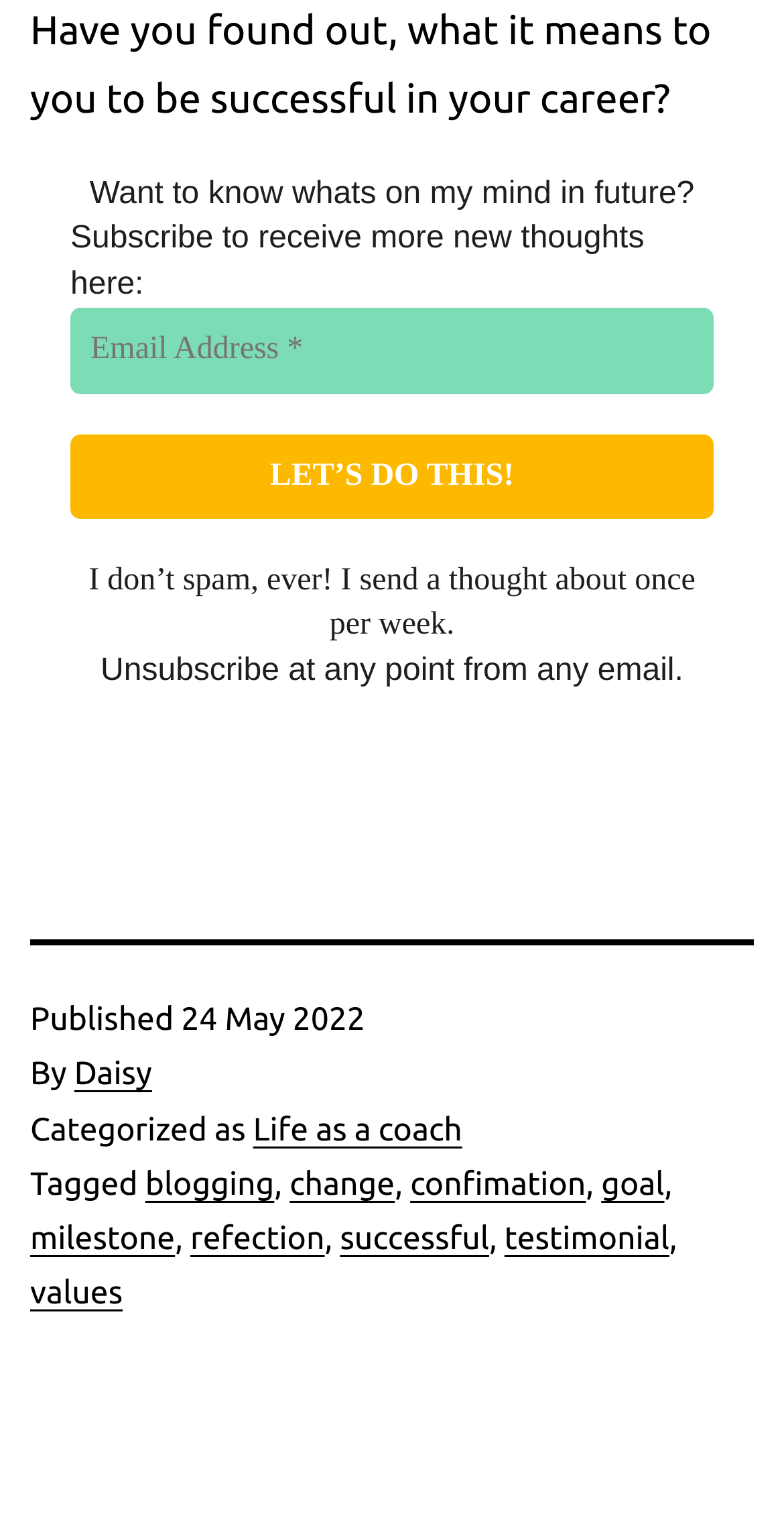Given the element description, predict the bounding box coordinates in the format (top-left x, top-left y, bottom-right x, bottom-right y). Make sure all values are between 0 and 1. Here is the element description: value="LET’S DO THIS!"

[0.09, 0.284, 0.91, 0.34]